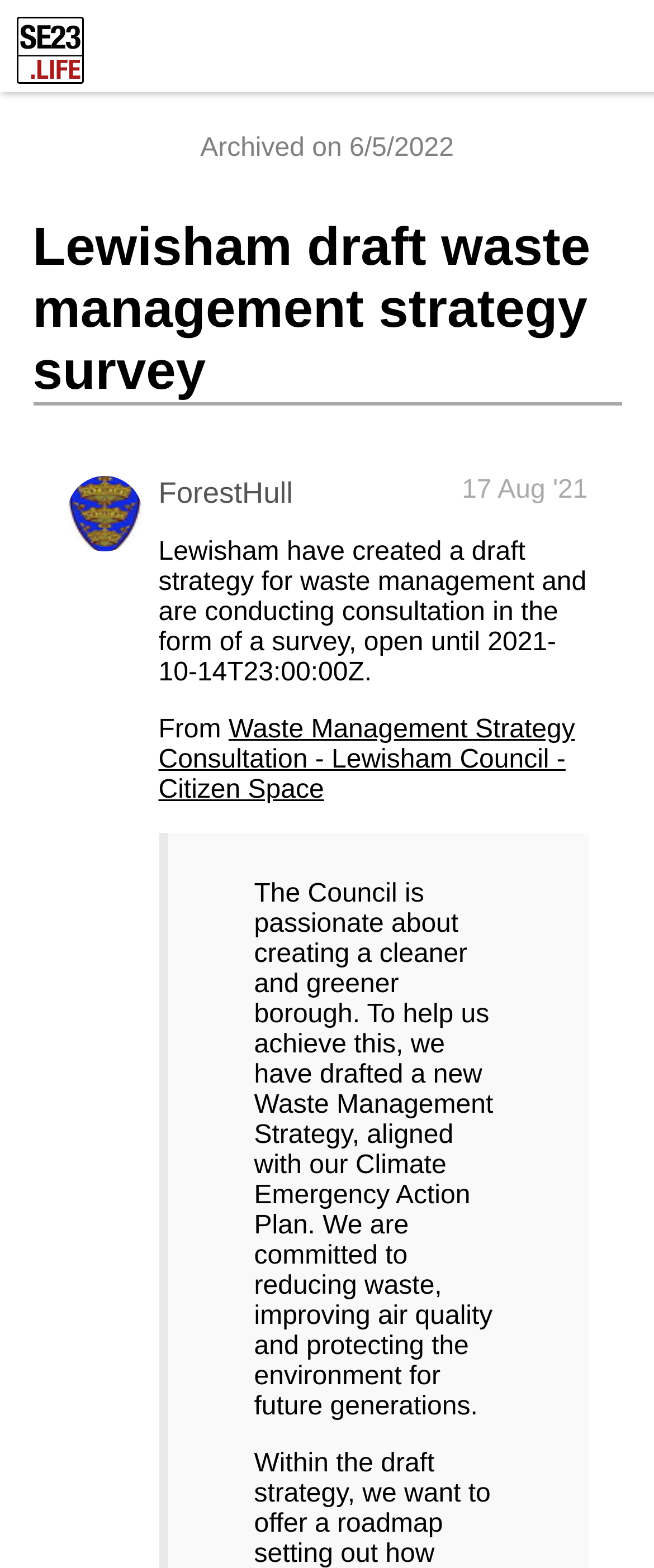Respond with a single word or phrase for the following question: 
What is the name of the council conducting the survey?

Lewisham Council